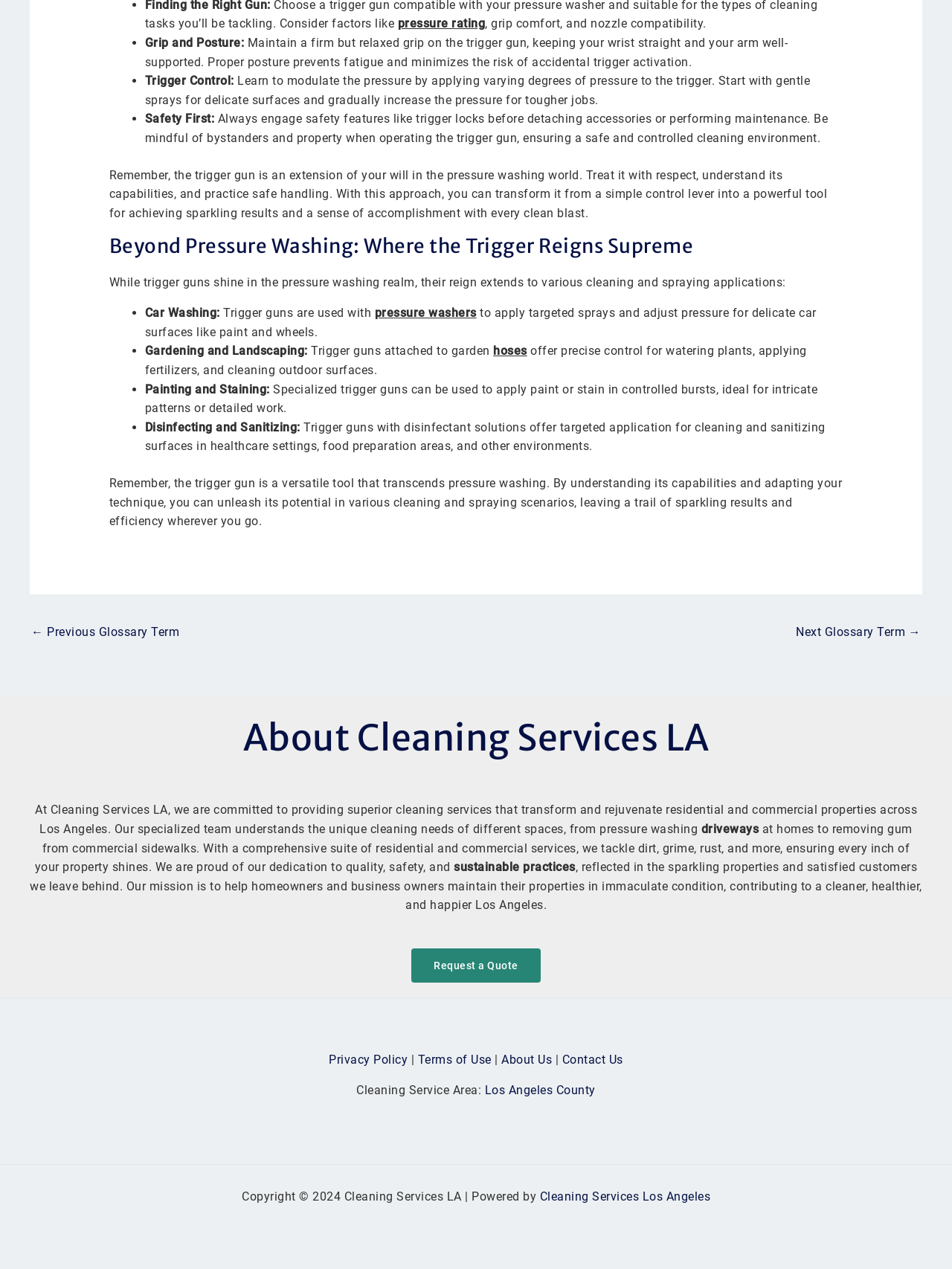Observe the image and answer the following question in detail: What is the purpose of the trigger gun in pressure washing?

According to the webpage, the trigger gun is used to control the pressure of the spray, allowing the user to adjust the pressure for delicate surfaces and tougher jobs.